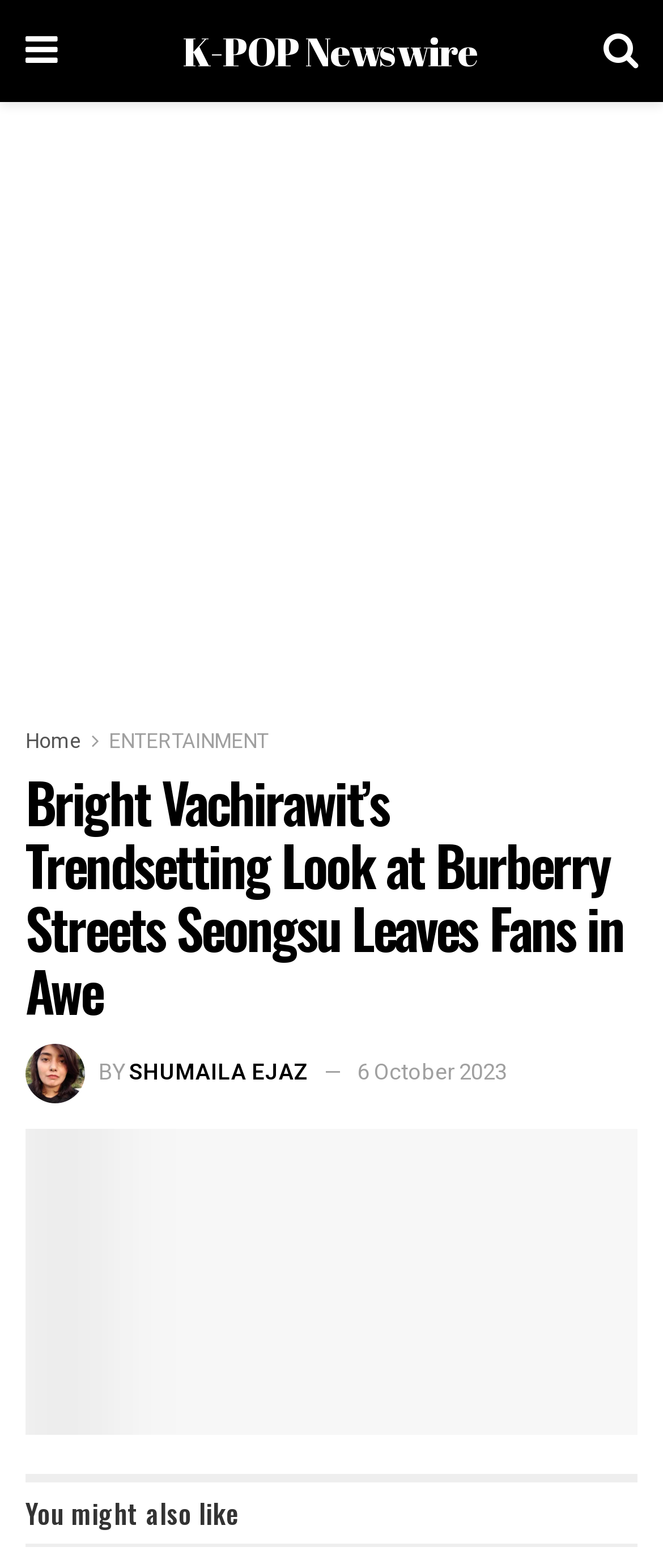What is the name of the K-POP star in the article?
Using the information from the image, give a concise answer in one word or a short phrase.

Bright Vachirawit